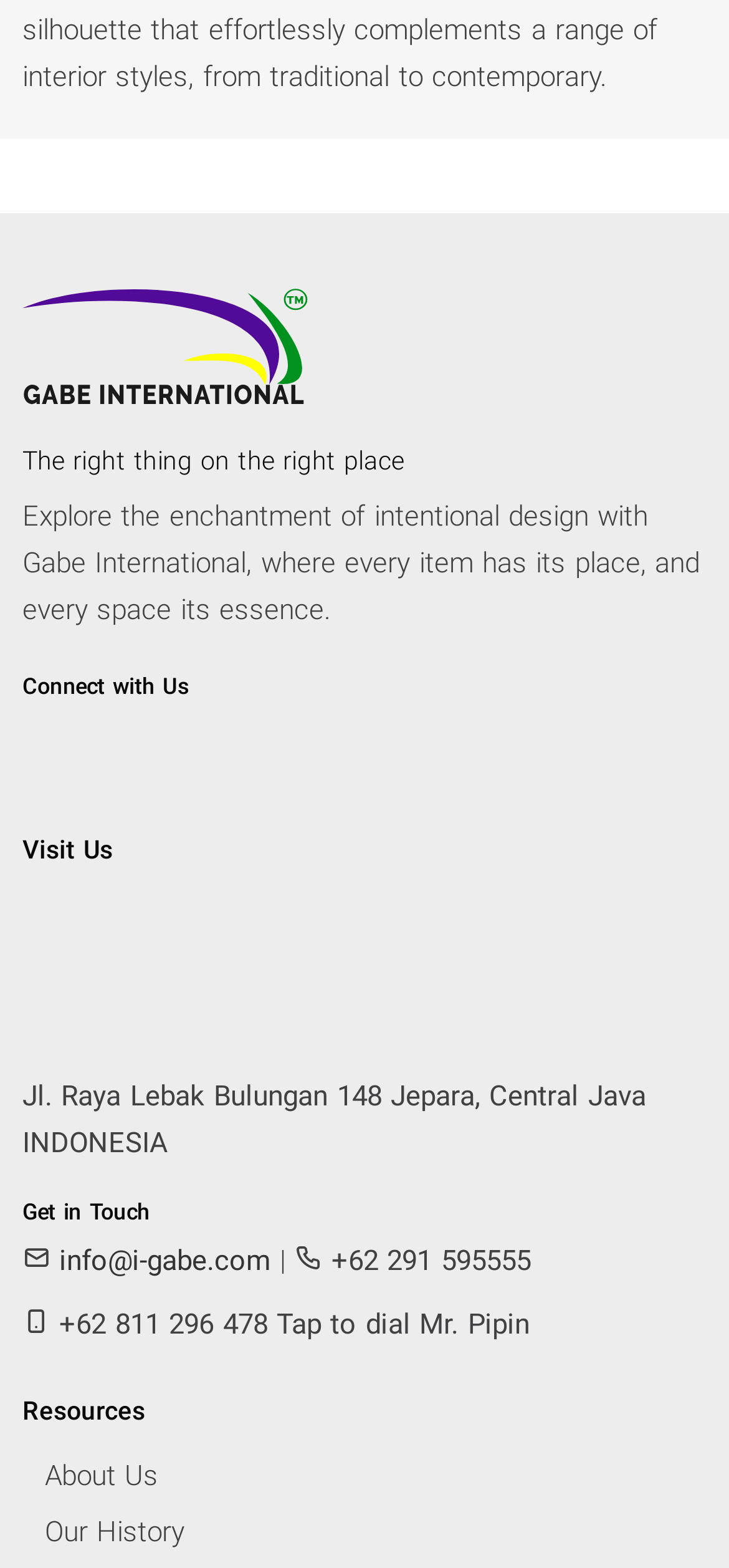Please give a concise answer to this question using a single word or phrase: 
What is the phone number of Gabe International?

+62 291 595555